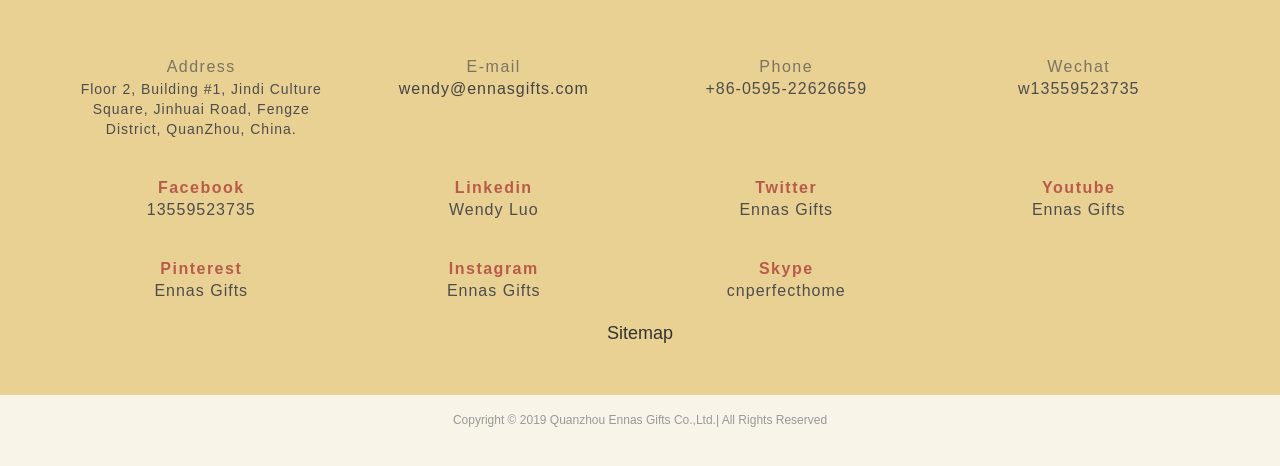What is the copyright information?
Refer to the image and respond with a one-word or short-phrase answer.

Copyright © 2019 Quanzhou Ennas Gifts Co.,Ltd.| All Rights Reserved